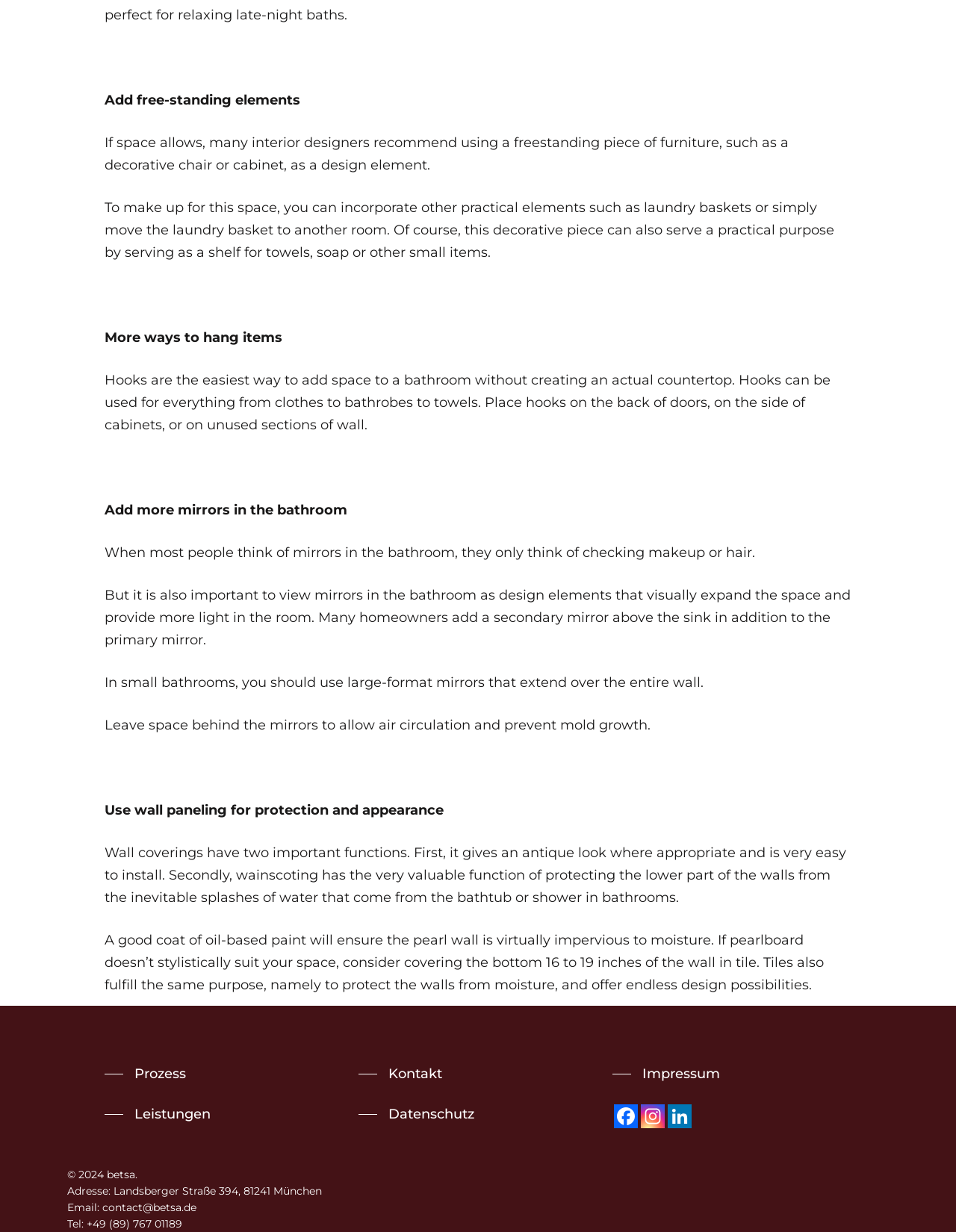Locate the bounding box coordinates of the element you need to click to accomplish the task described by this instruction: "Click on Facebook".

[0.642, 0.897, 0.667, 0.916]